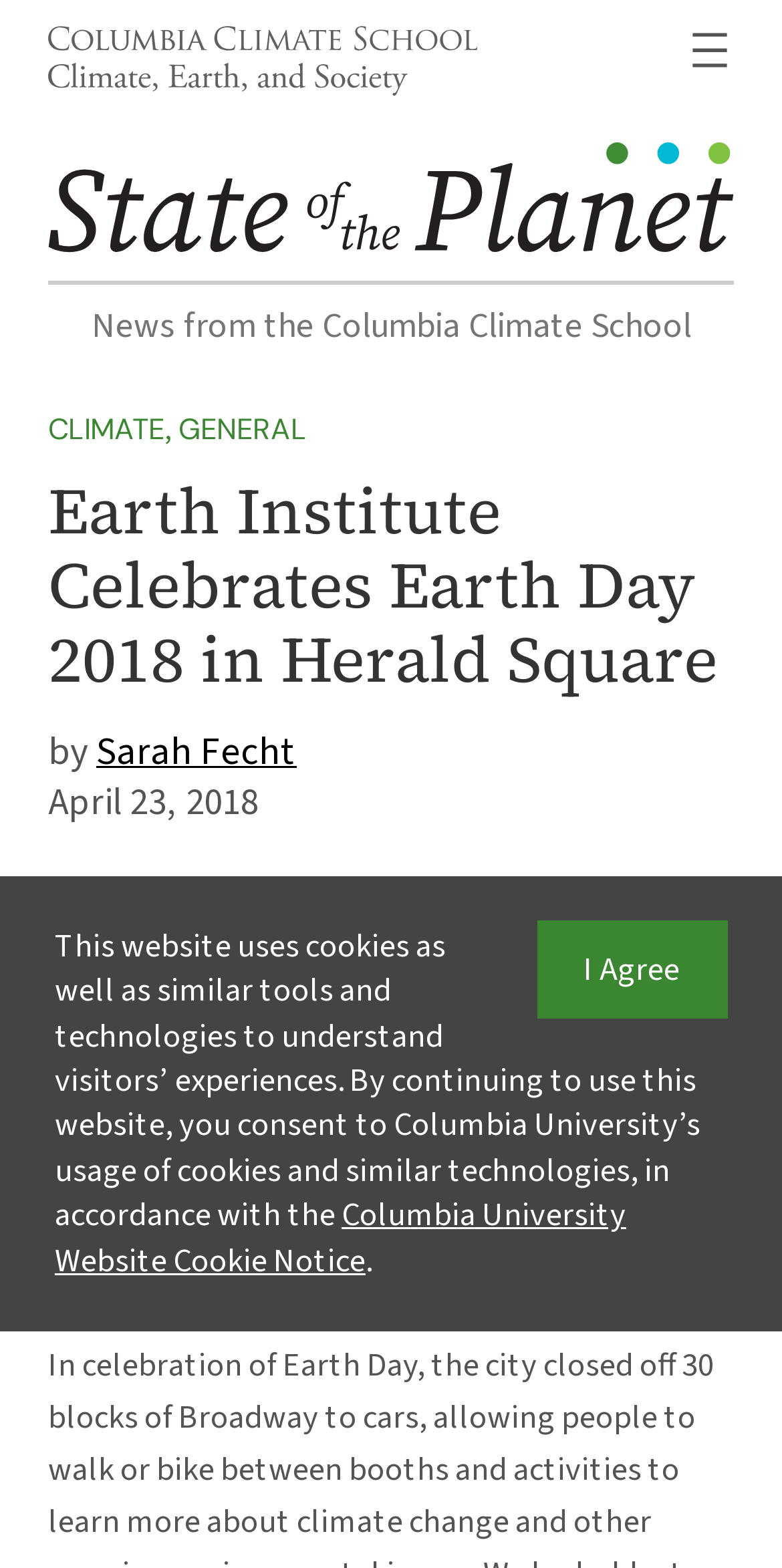Based on the visual content of the image, answer the question thoroughly: What is the purpose of the Earth Institute?

I found the answer by reading the StaticText 'At the Earth Institute, every day is Earth Day. We spend our lives uncovering the secrets of the earth and environmental systems, and then putting that knowledge to good use through policy, public outreach, and personal action.' which is a child element of the Root Element.